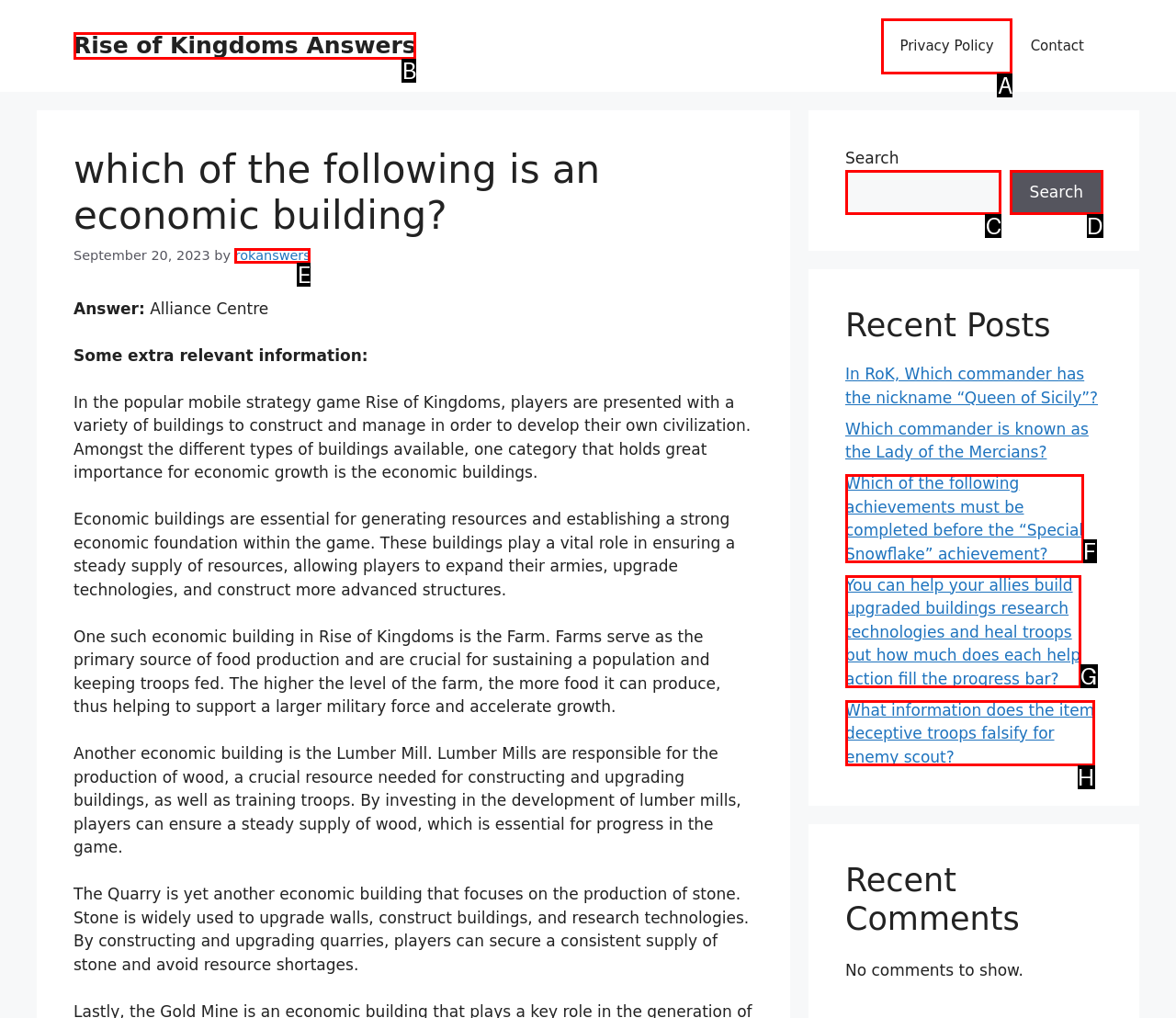Determine which HTML element matches the given description: 1451. Provide the corresponding option's letter directly.

None